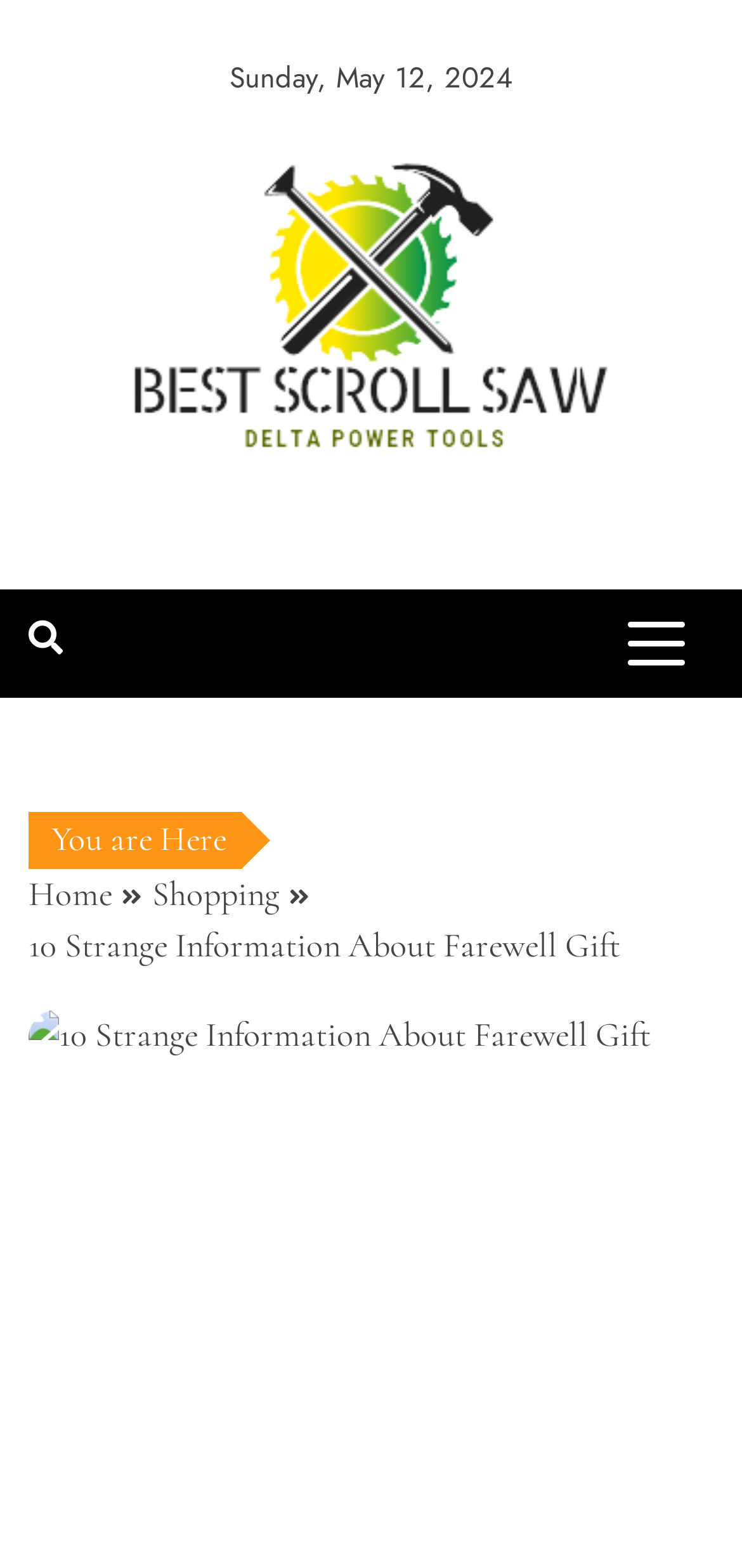Reply to the question below using a single word or brief phrase:
How many links are in the breadcrumb navigation?

3